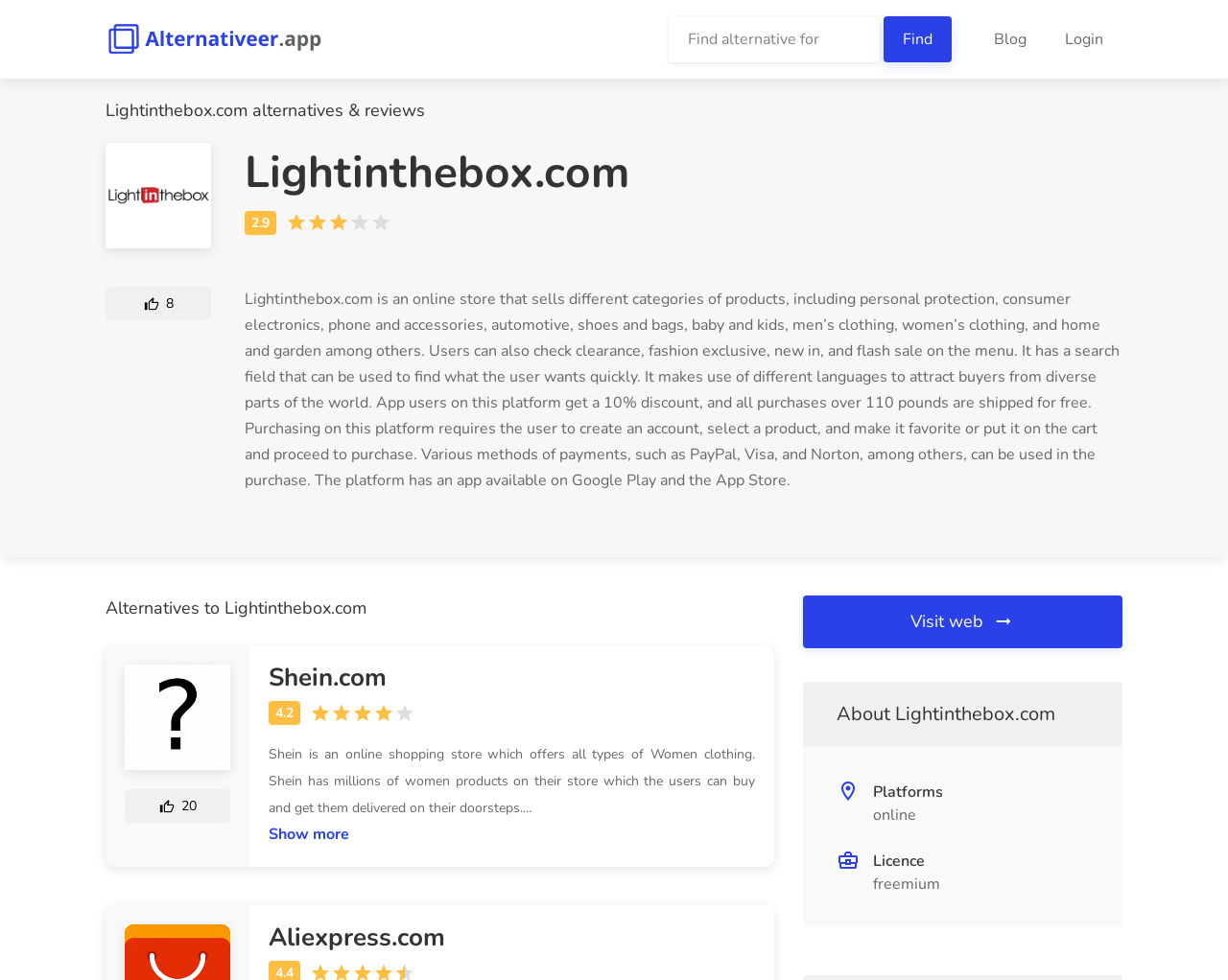Using a single word or phrase, answer the following question: 
What is Shein.com specialized in?

Women clothing